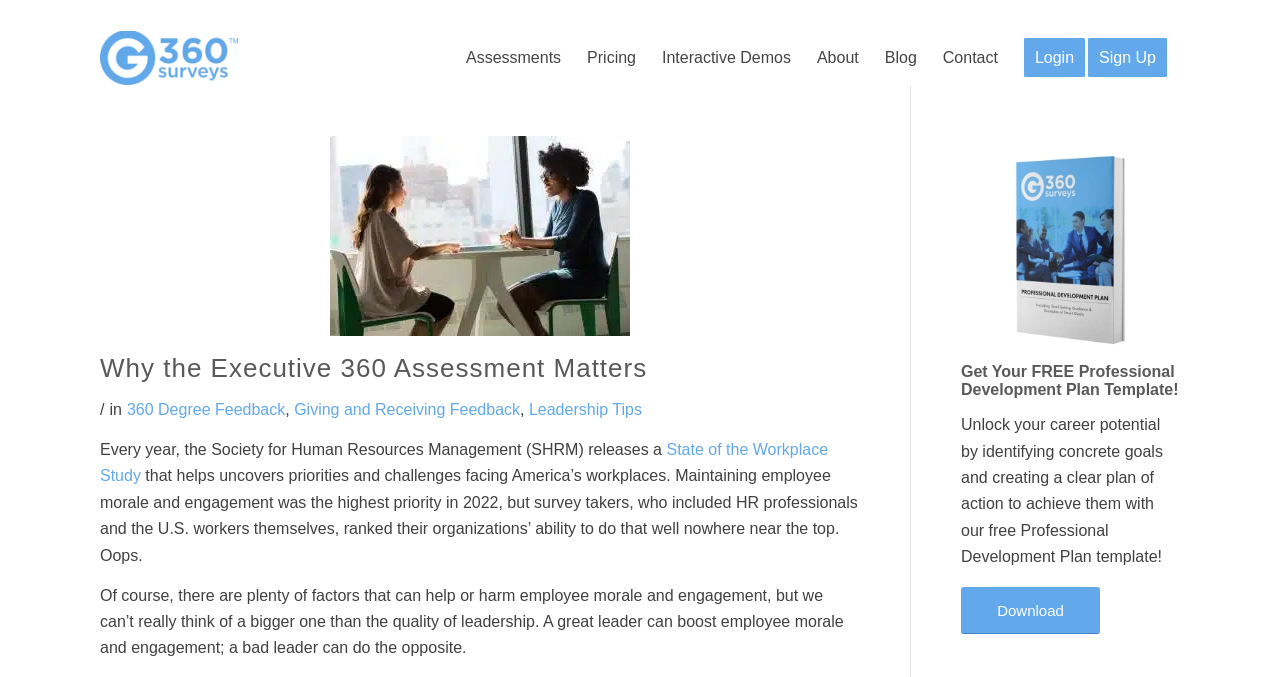Can you determine the bounding box coordinates of the area that needs to be clicked to fulfill the following instruction: "Click on the G360 Surveys logo"?

[0.078, 0.044, 0.186, 0.126]